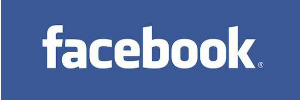Identify and describe all the elements present in the image.

The image features the recognizable logo of Facebook, prominently displayed against a blue background. The logo consists of the word "facebook" rendered in white, bold letters, embodying a modern and approachable aesthetic. This design has become synonymous with social media connectivity, reflecting the platform's extensive role in fostering communication and community among millions worldwide. The simplicity of the logo, combined with its distinctive color scheme, reinforces Facebook’s brand identity and its position as a leader in online social networking.